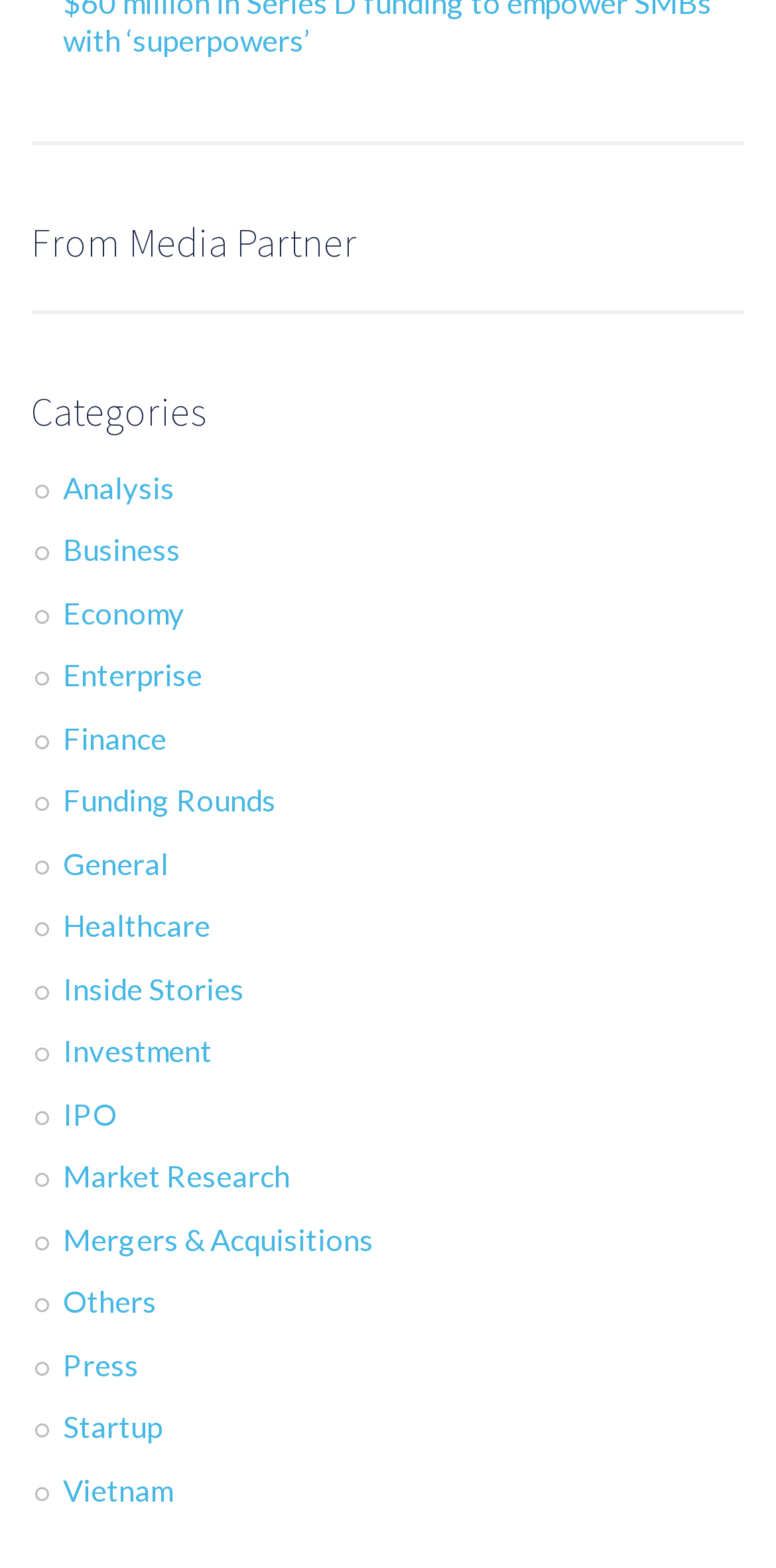Locate and provide the bounding box coordinates for the HTML element that matches this description: "IPO".

[0.081, 0.699, 0.15, 0.722]